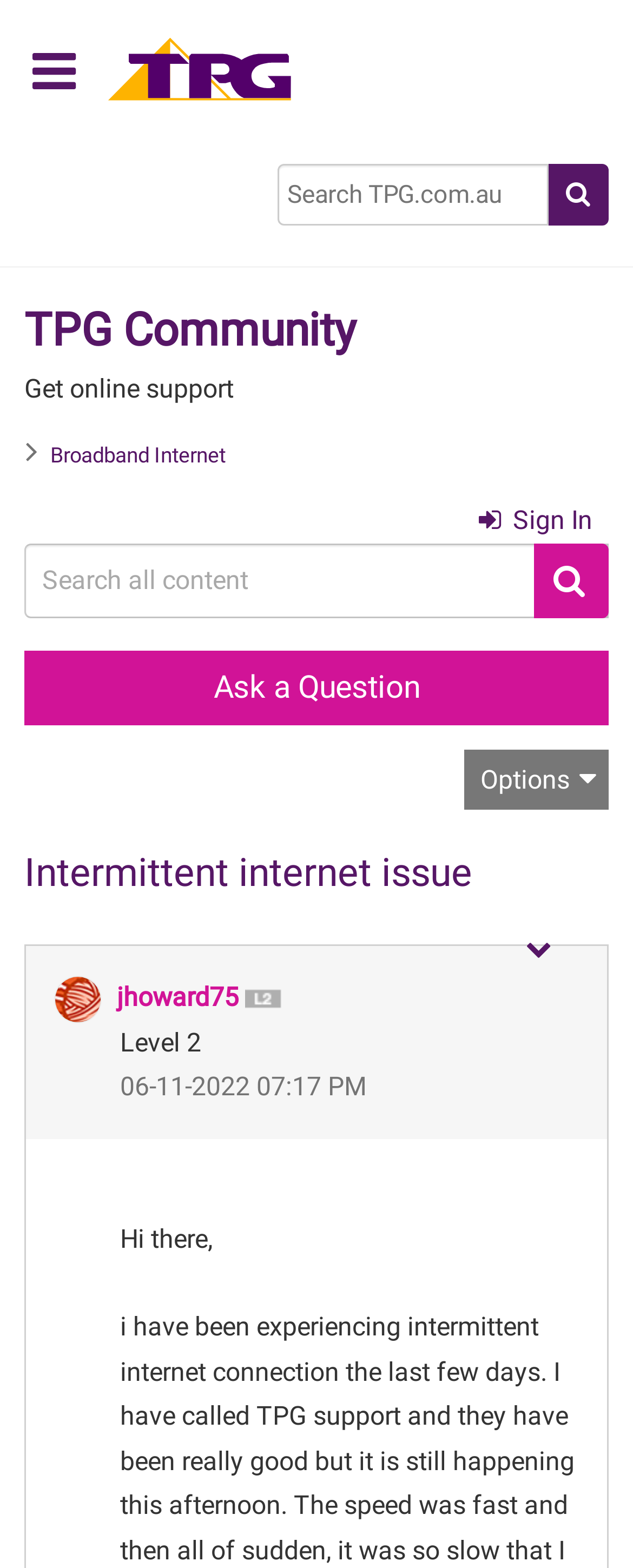What is the name of the community?
Provide a detailed and well-explained answer to the question.

I found the answer by looking at the heading element with the text 'TPG Community' which is located at the top of the webpage.